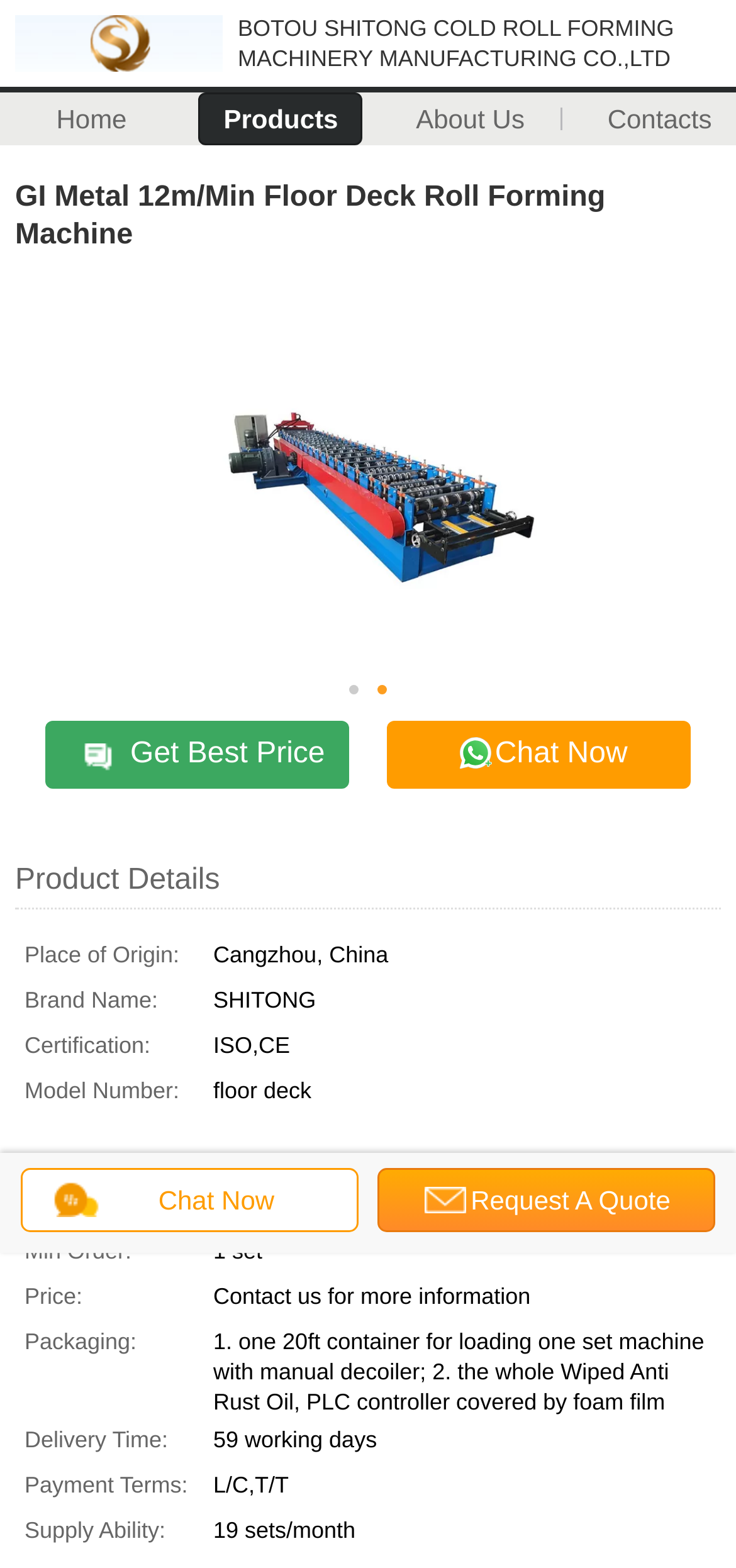From the element description: "Get Best Price", extract the bounding box coordinates of the UI element. The coordinates should be expressed as four float numbers between 0 and 1, in the order [left, top, right, bottom].

[0.062, 0.46, 0.474, 0.503]